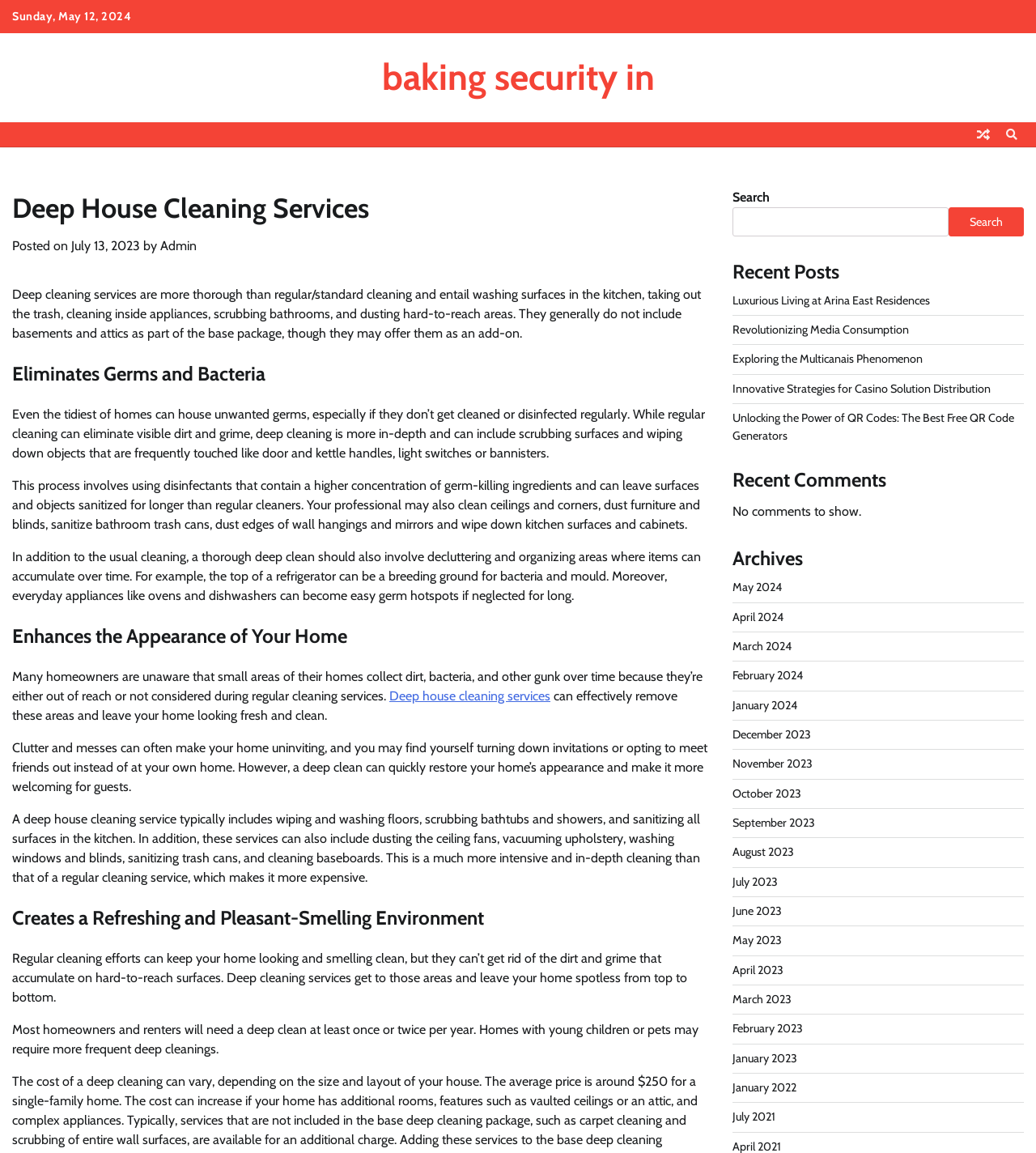Please predict the bounding box coordinates (top-left x, top-left y, bottom-right x, bottom-right y) for the UI element in the screenshot that fits the description: July 2023

[0.707, 0.758, 0.751, 0.771]